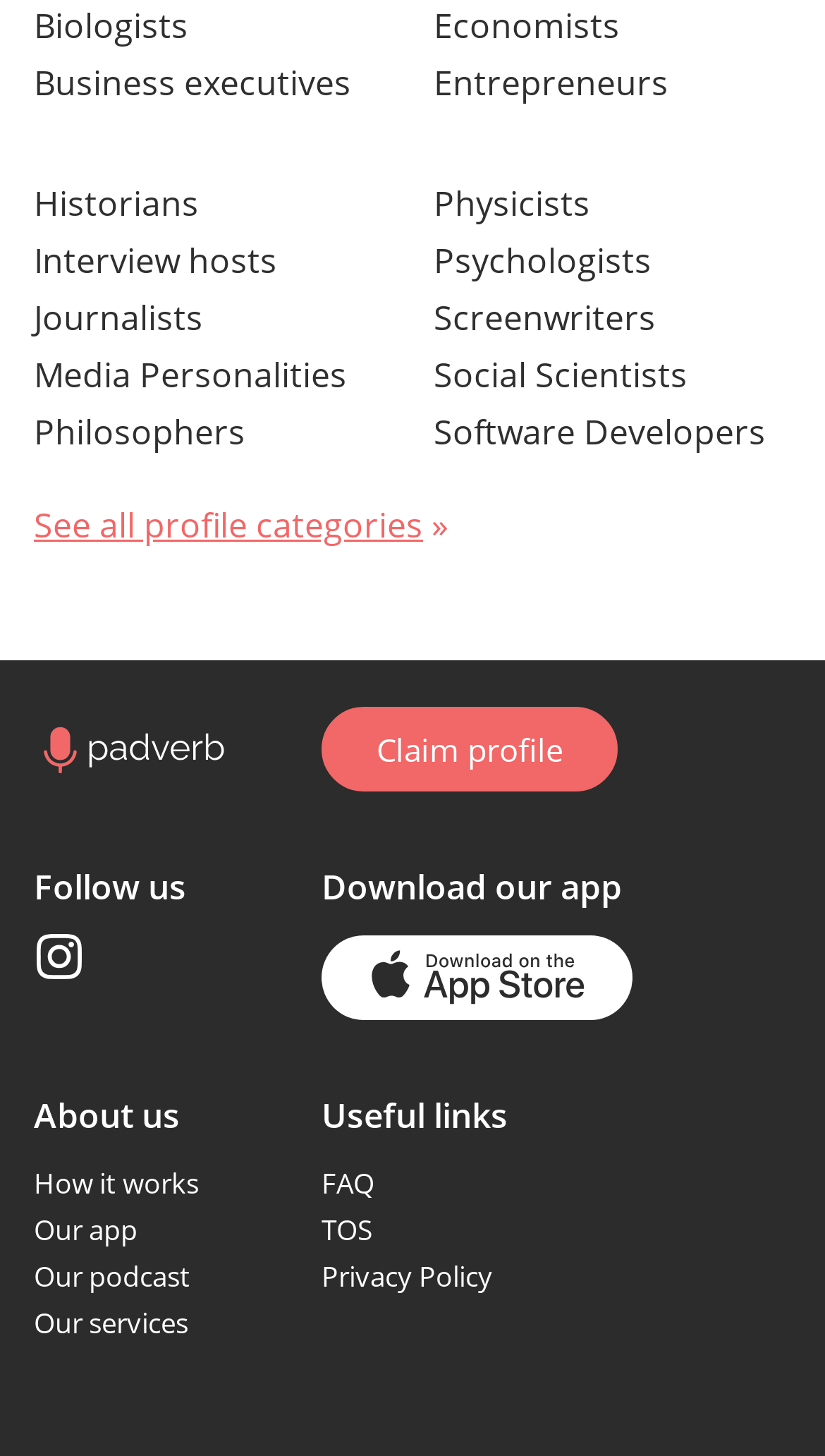What is the purpose of the 'Claim profile' link? Please answer the question using a single word or phrase based on the image.

To claim a profile